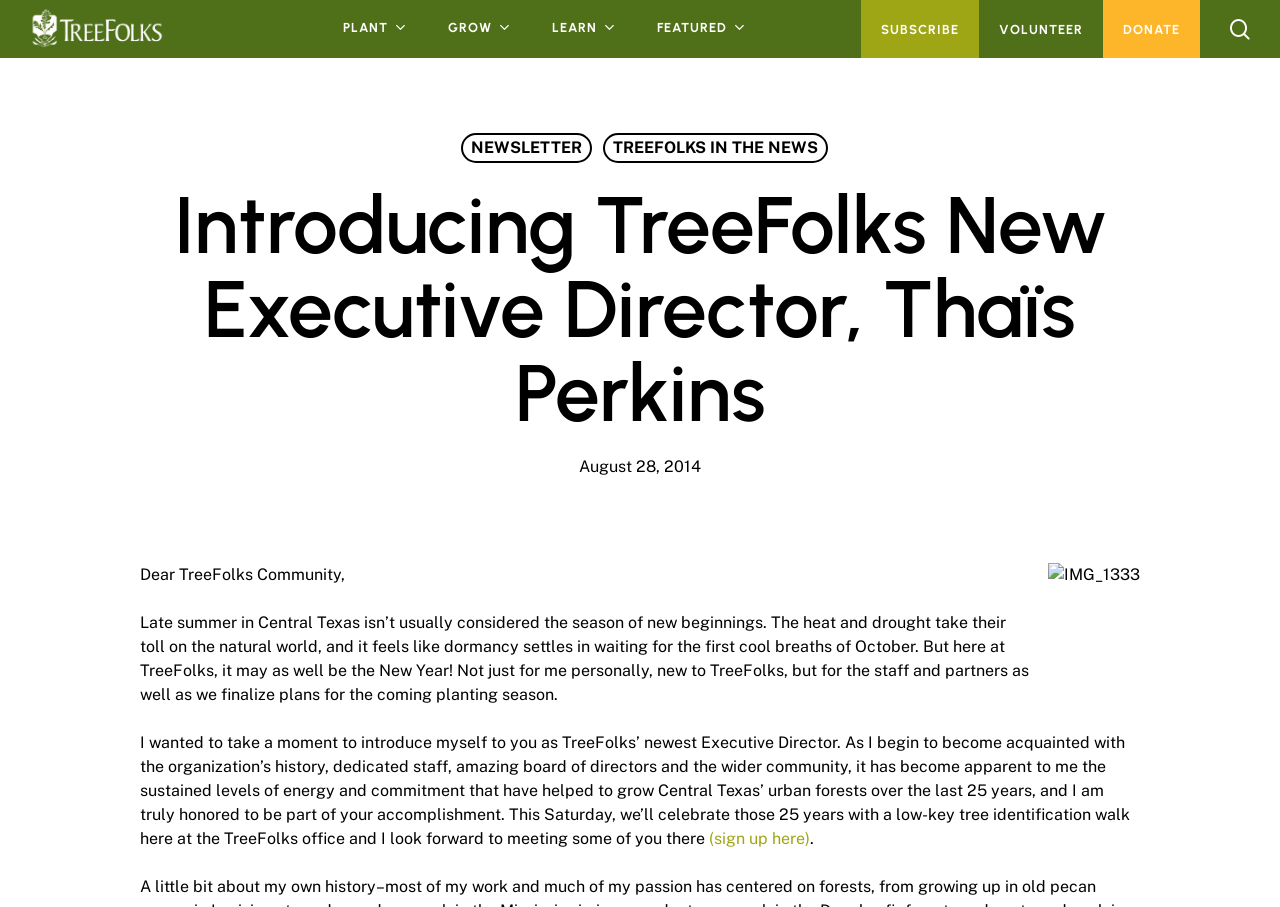Please indicate the bounding box coordinates for the clickable area to complete the following task: "Close the search bar". The coordinates should be specified as four float numbers between 0 and 1, i.e., [left, top, right, bottom].

[0.917, 0.11, 0.936, 0.128]